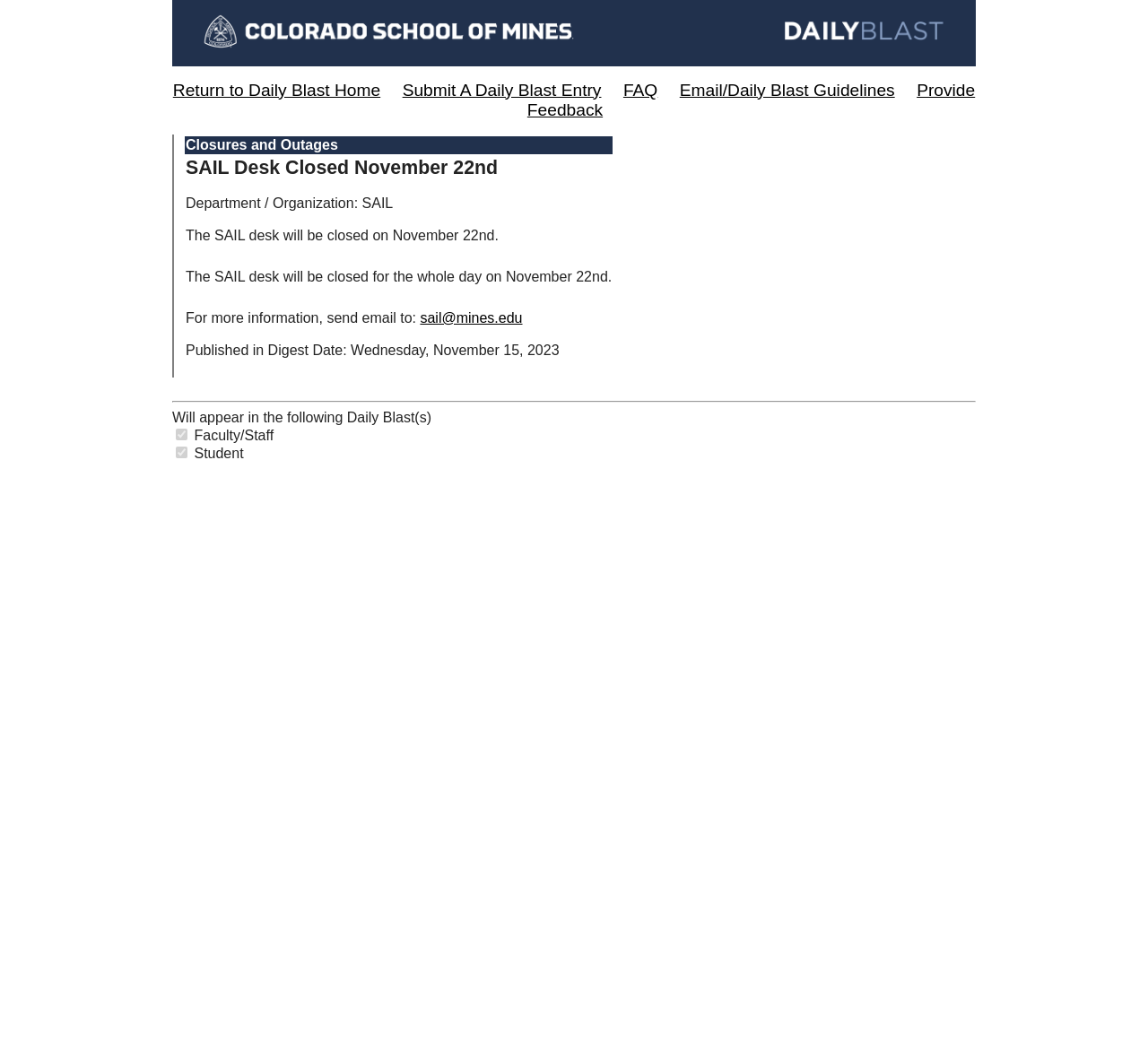For the following element description, predict the bounding box coordinates in the format (top-left x, top-left y, bottom-right x, bottom-right y). All values should be floating point numbers between 0 and 1. Description: Email/Daily Blast Guidelines

[0.592, 0.077, 0.795, 0.095]